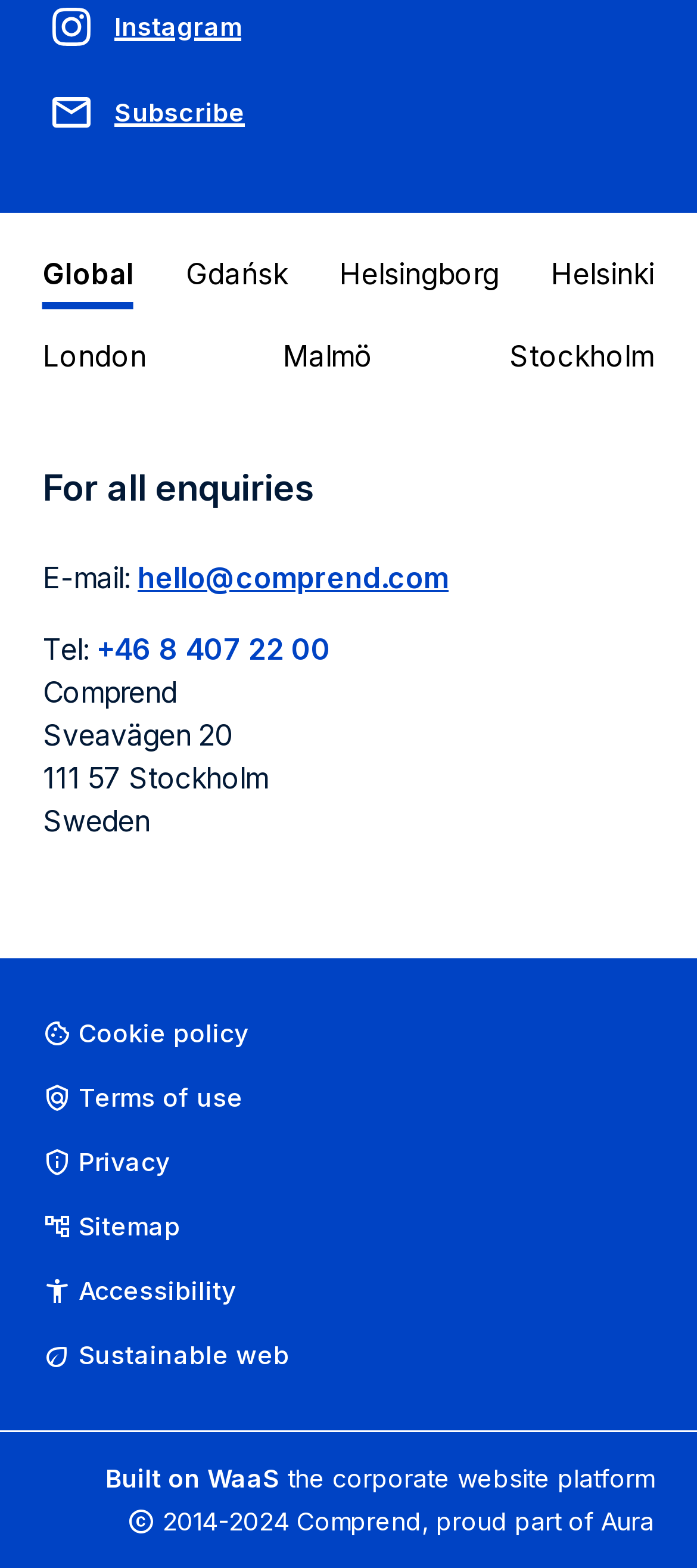Please specify the coordinates of the bounding box for the element that should be clicked to carry out this instruction: "Contact via email". The coordinates must be four float numbers between 0 and 1, formatted as [left, top, right, bottom].

[0.197, 0.356, 0.644, 0.379]